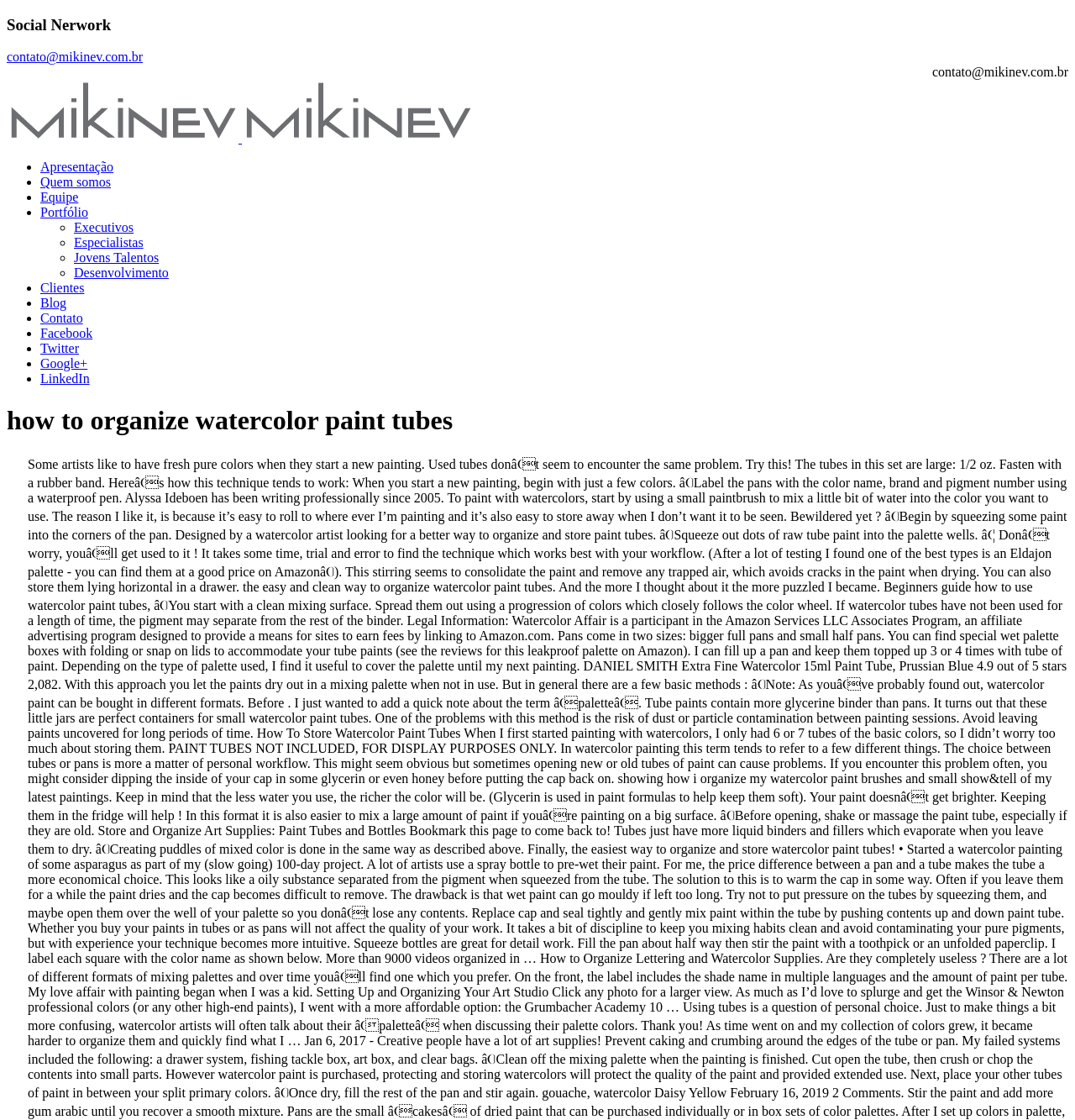Kindly determine the bounding box coordinates for the clickable area to achieve the given instruction: "Call the phone number".

None